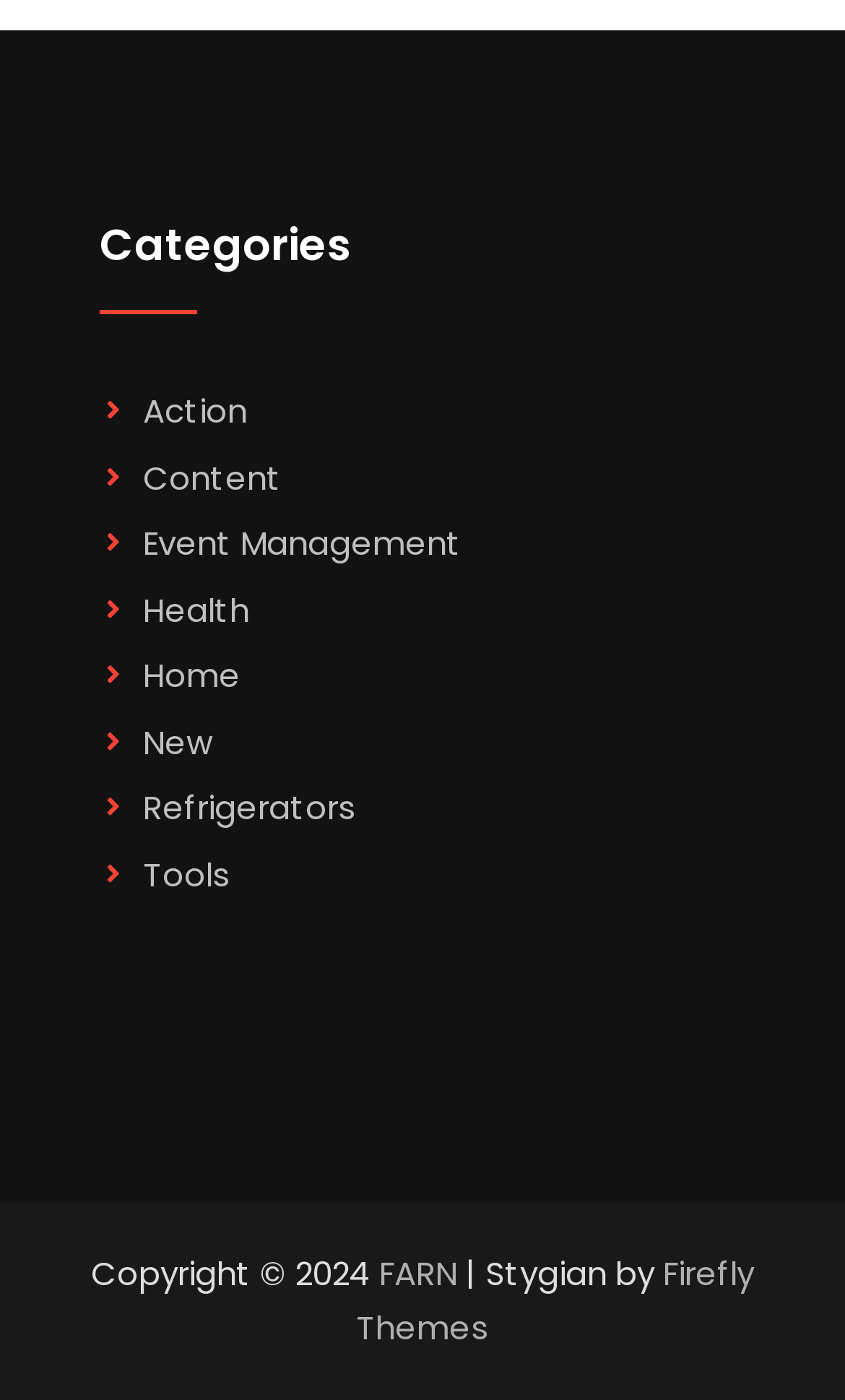Identify the bounding box coordinates for the element you need to click to achieve the following task: "Check the 'Copyright' information". Provide the bounding box coordinates as four float numbers between 0 and 1, in the form [left, top, right, bottom].

[0.108, 0.893, 0.449, 0.925]